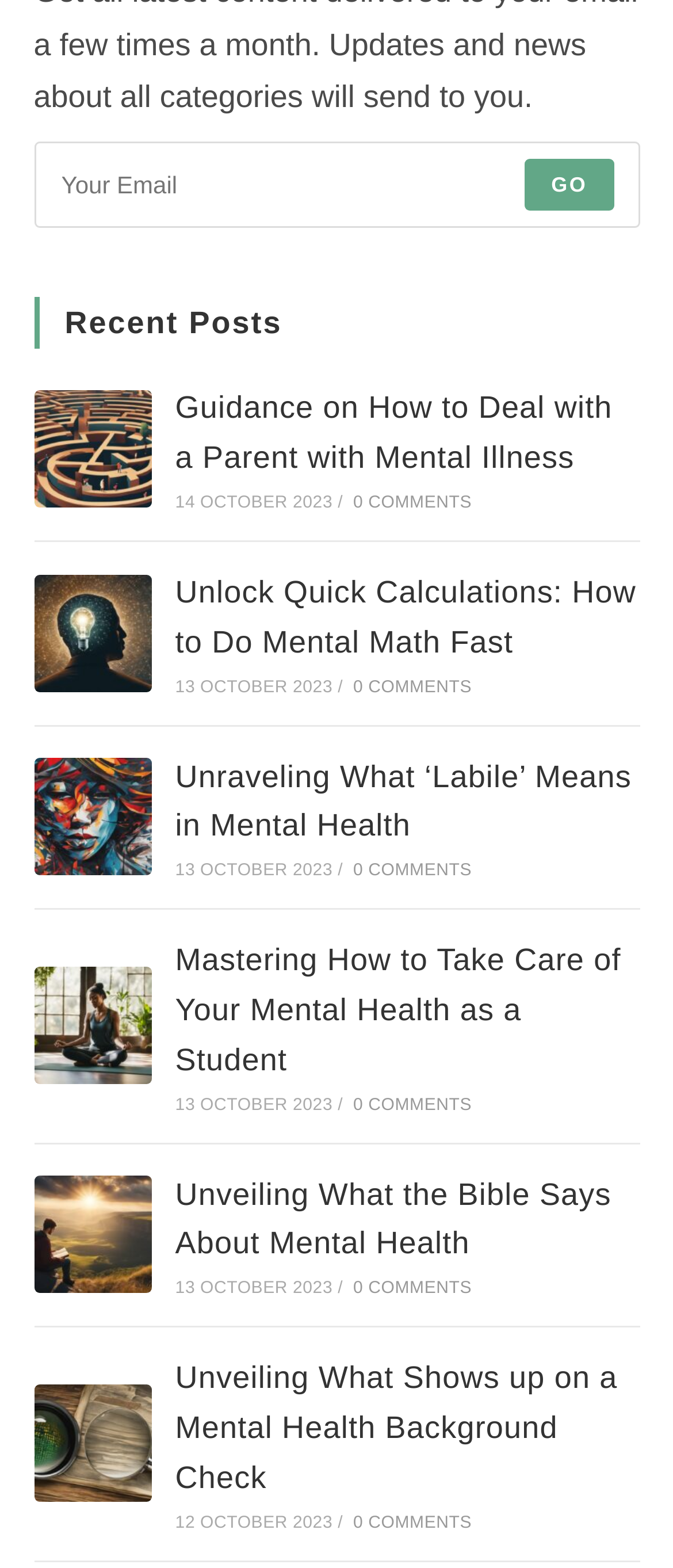Use a single word or phrase to answer the question:
What is the purpose of the 'Submit email address' button?

Submit email address